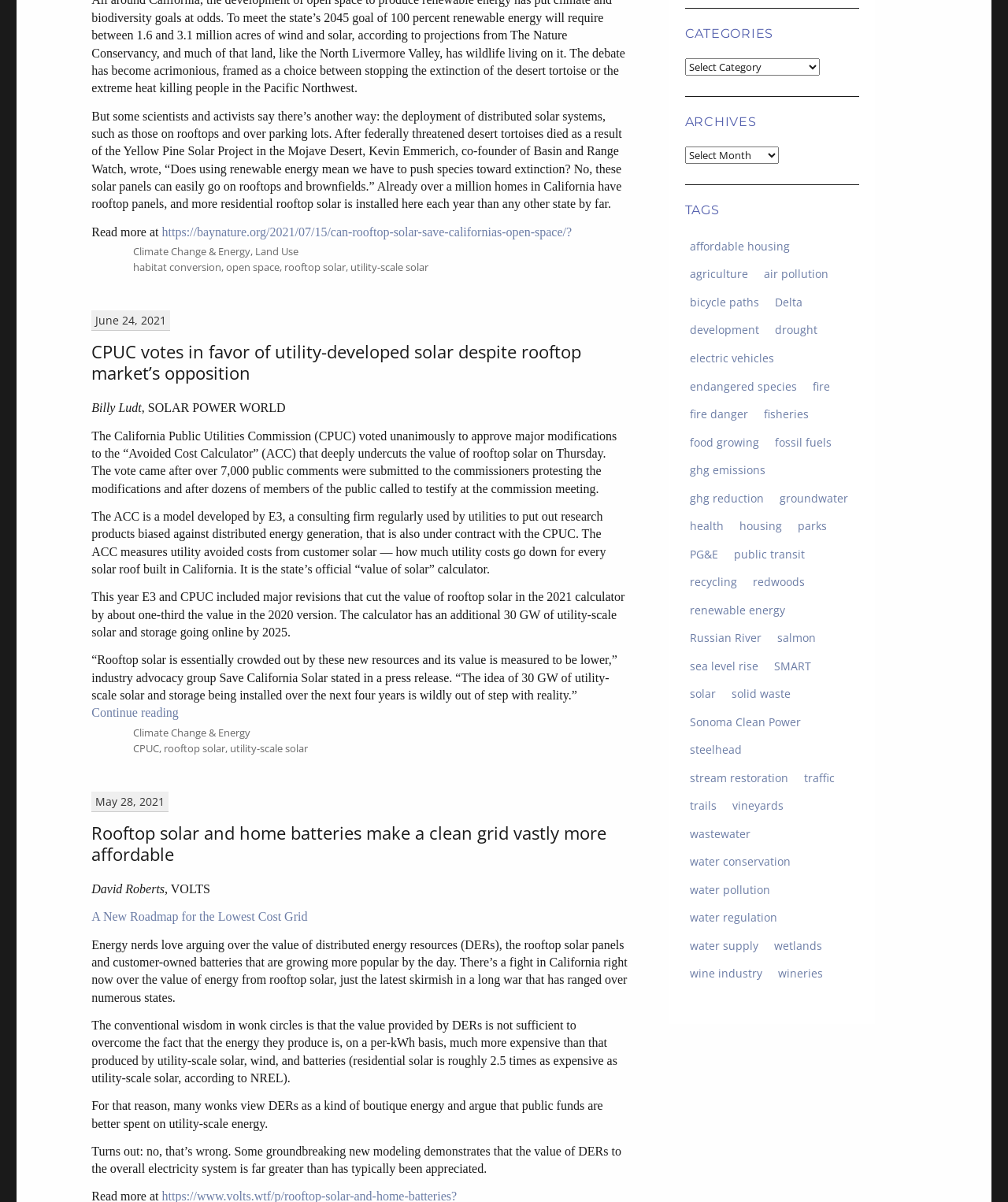Please identify the bounding box coordinates of the element's region that I should click in order to complete the following instruction: "View the article about CPUC votes in favor of utility-developed solar". The bounding box coordinates consist of four float numbers between 0 and 1, i.e., [left, top, right, bottom].

[0.091, 0.283, 0.577, 0.32]